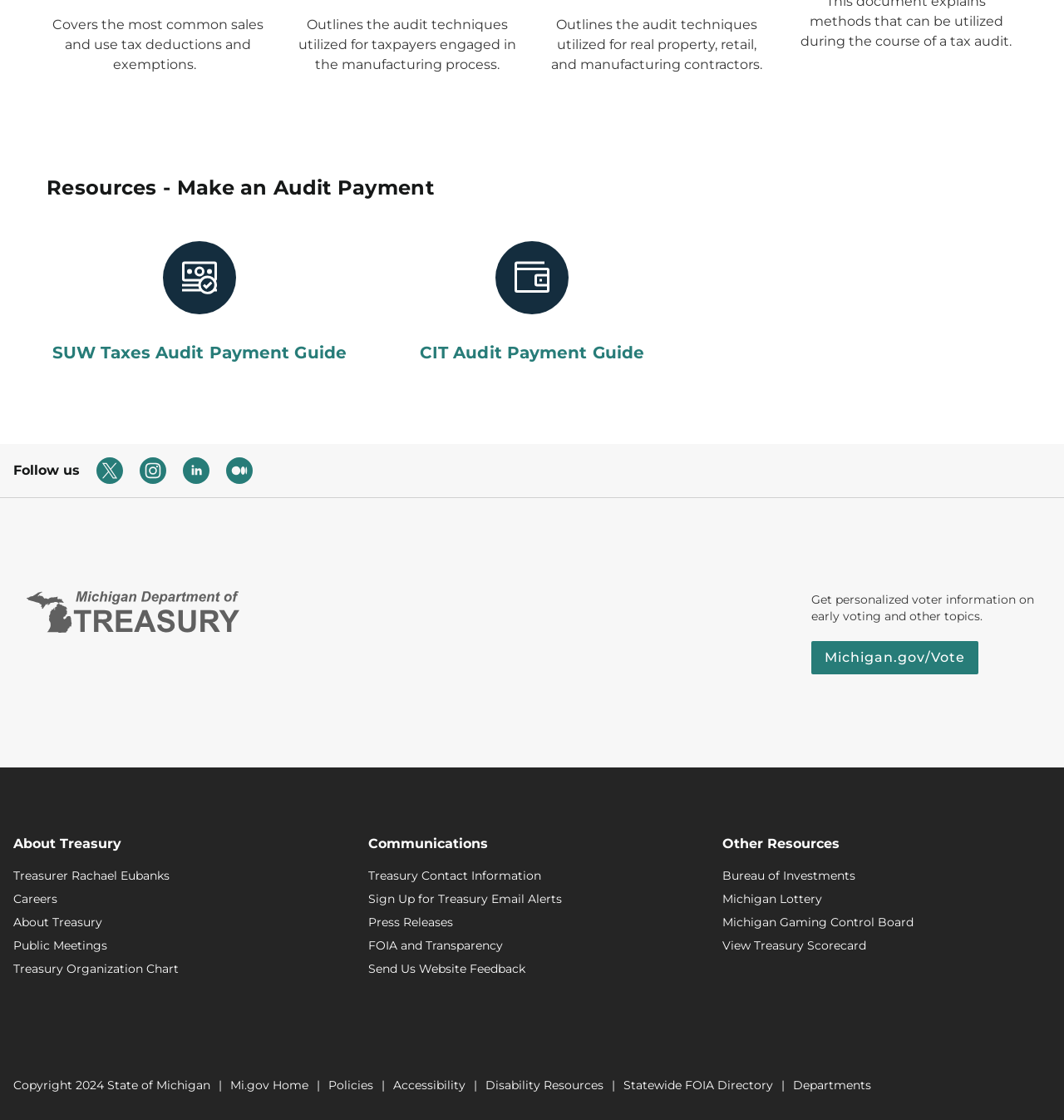Find the bounding box coordinates for the UI element that matches this description: "Michigan Lottery".

[0.679, 0.795, 0.987, 0.81]